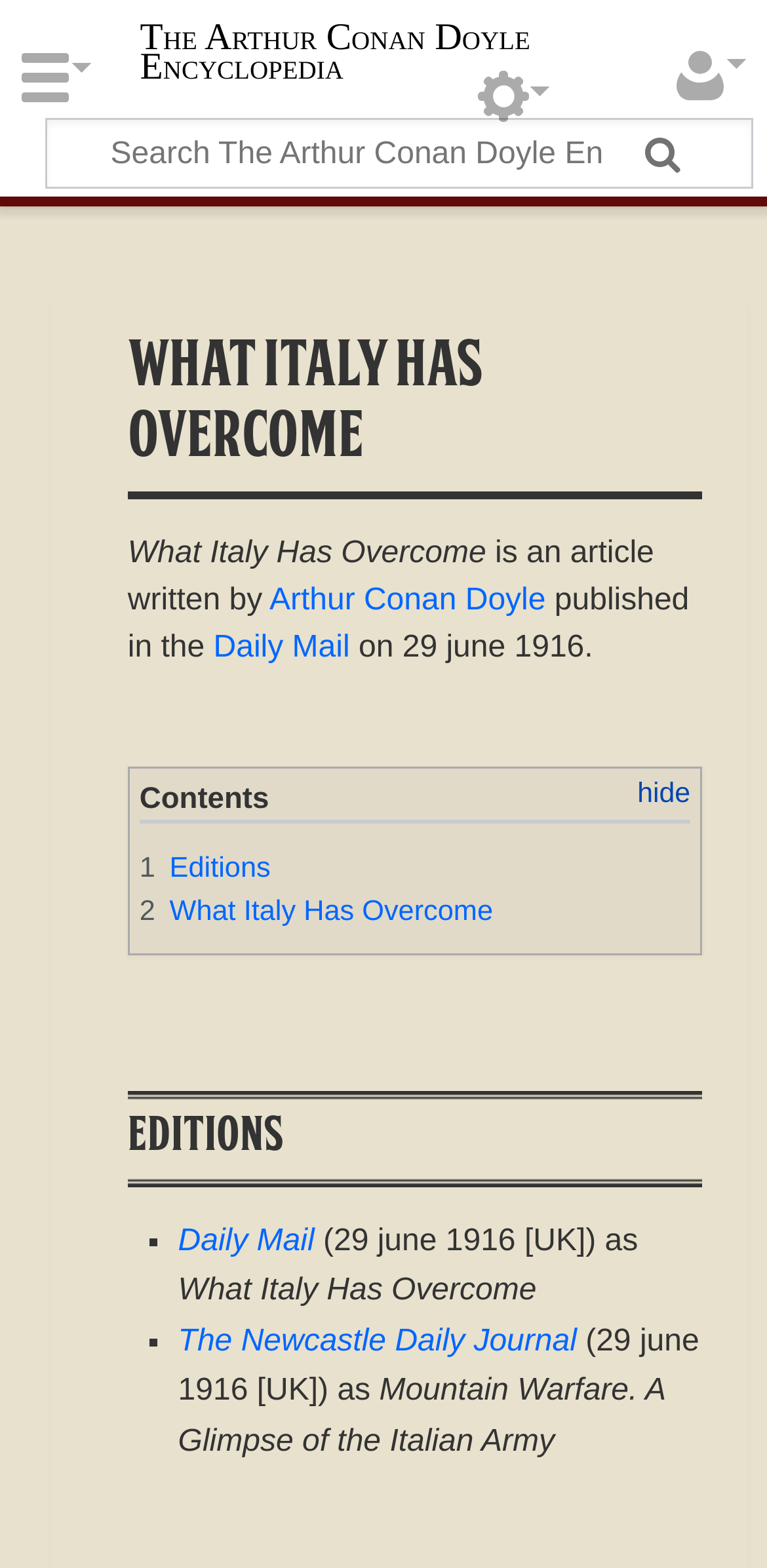How many editions of the article What Italy Has Overcome are listed?
Give a single word or phrase answer based on the content of the image.

2